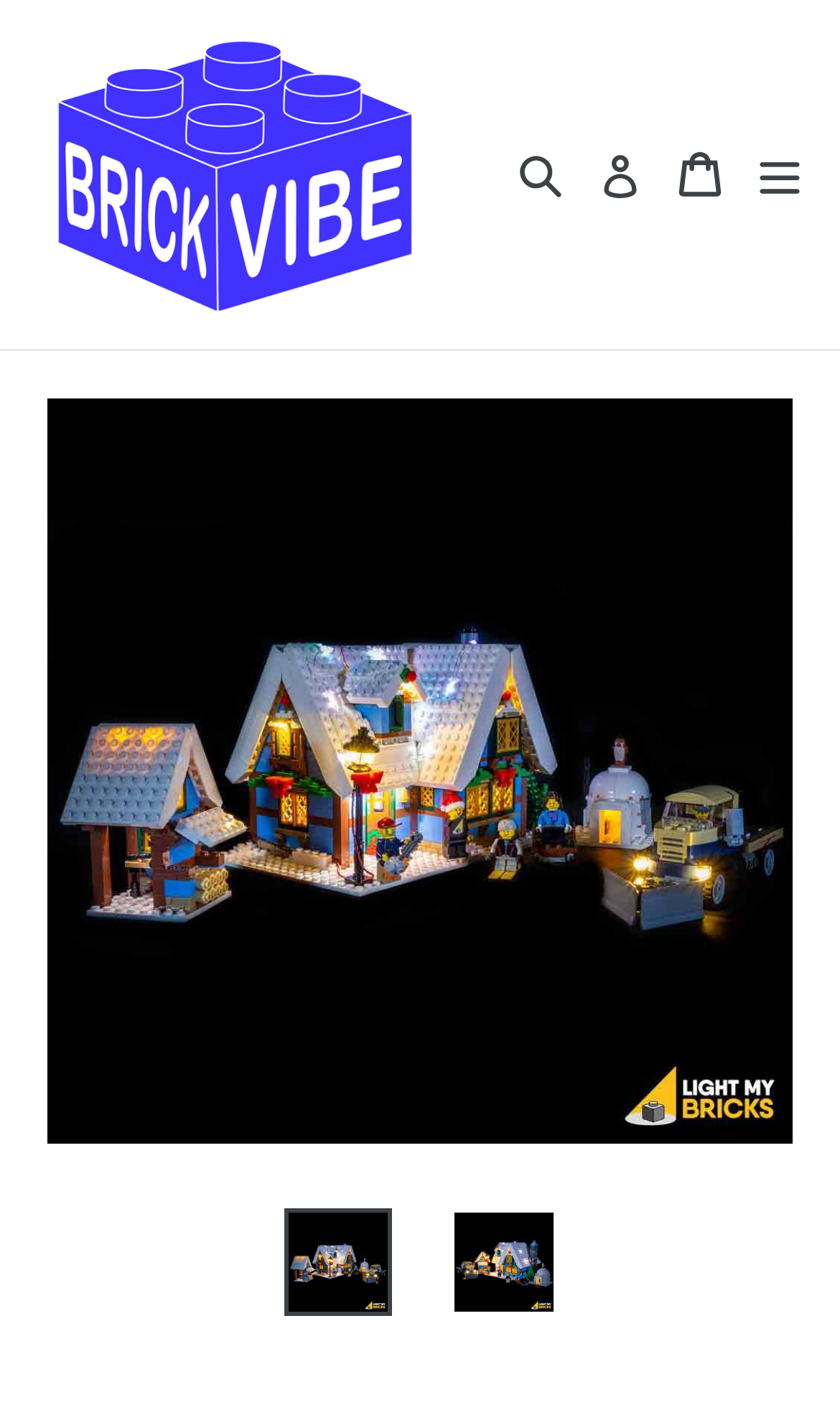How many links are in the top navigation bar?
Look at the screenshot and provide an in-depth answer.

I looked at the top navigation bar and found three link elements: 'BrickVibe', 'Log in', and 'Cart Cart'. These links are all located at the top of the page, so I concluded that there are 3 links in the top navigation bar.